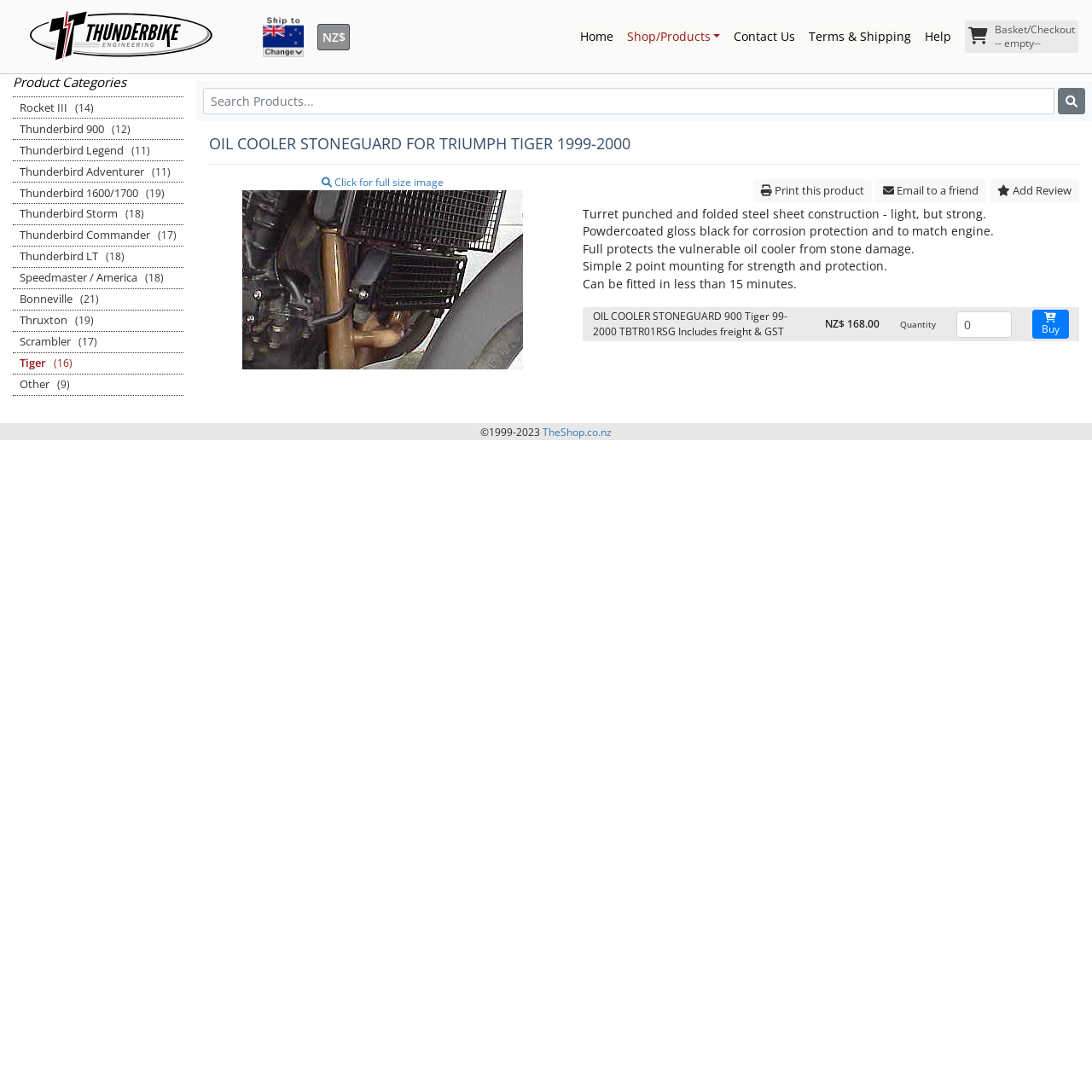How long does it take to fit the product?
Could you give a comprehensive explanation in response to this question?

The webpage mentions that the product 'can be fitted in less than 15 minutes', which suggests that the installation time is less than 15 minutes.